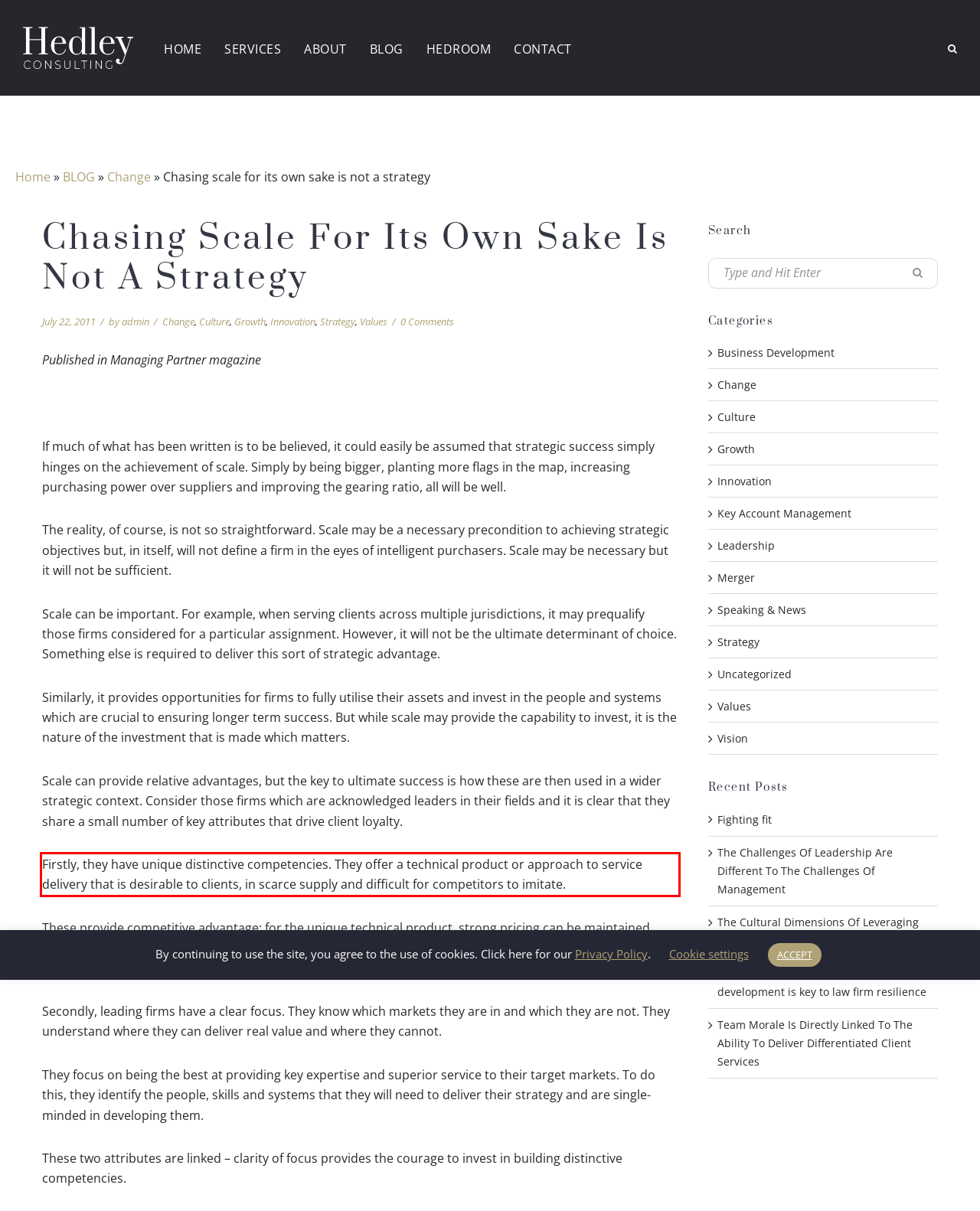Please extract the text content from the UI element enclosed by the red rectangle in the screenshot.

Firstly, they have unique distinctive competencies. They offer a technical product or approach to service delivery that is desirable to clients, in scarce supply and difficult for competitors to imitate.